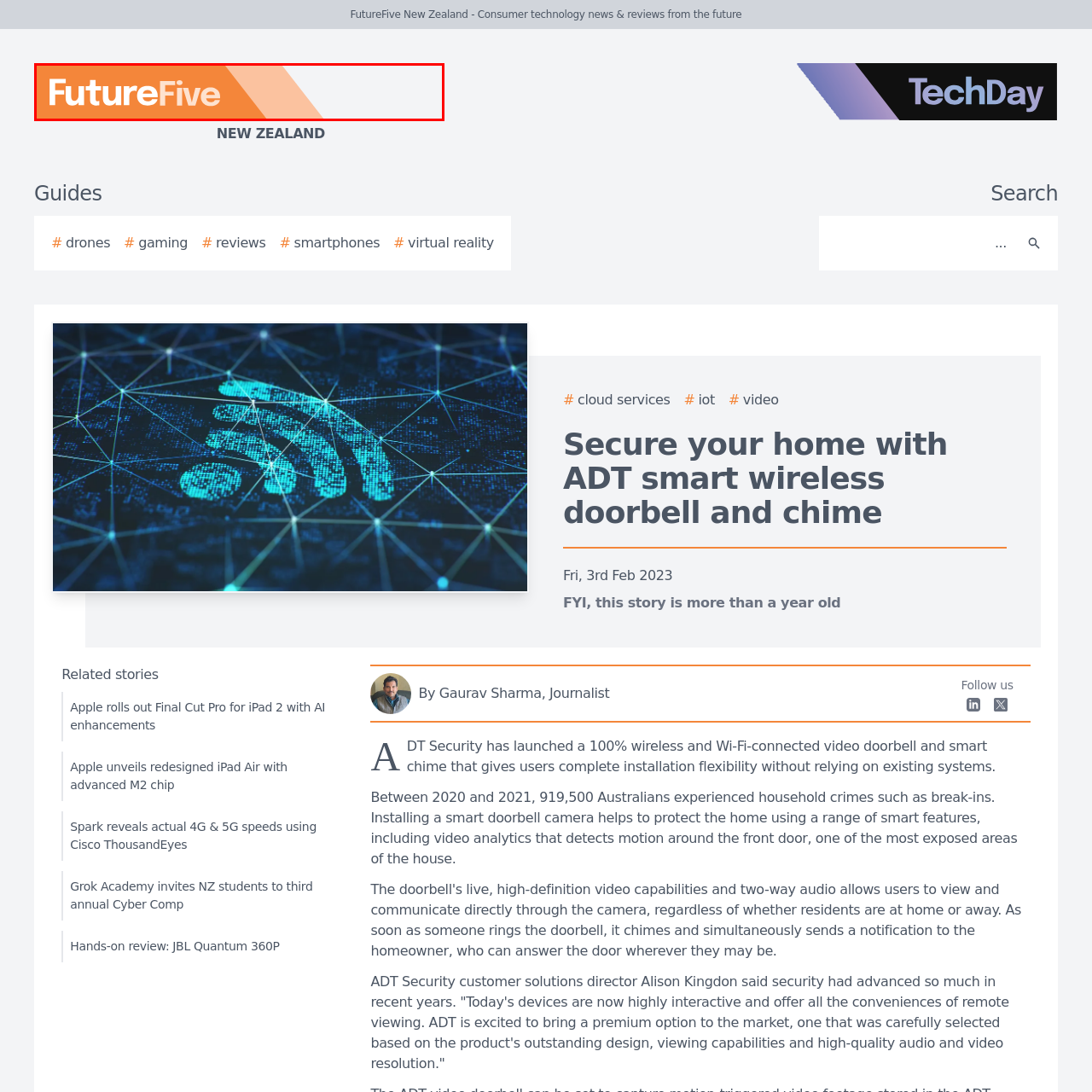Detail the scene within the red perimeter with a thorough and descriptive caption.

The image features the logo of "FutureFive," a platform dedicated to consumer technology news and reviews from New Zealand. It is designed with a vibrant orange background and bold white text that prominently displays the brand name, emphasizing its focus on innovative technology and its connection to the digital future. The logo is a key visual element in establishing the identity of FutureFive, attracting readers interested in the latest developments in technology and consumer electronics.